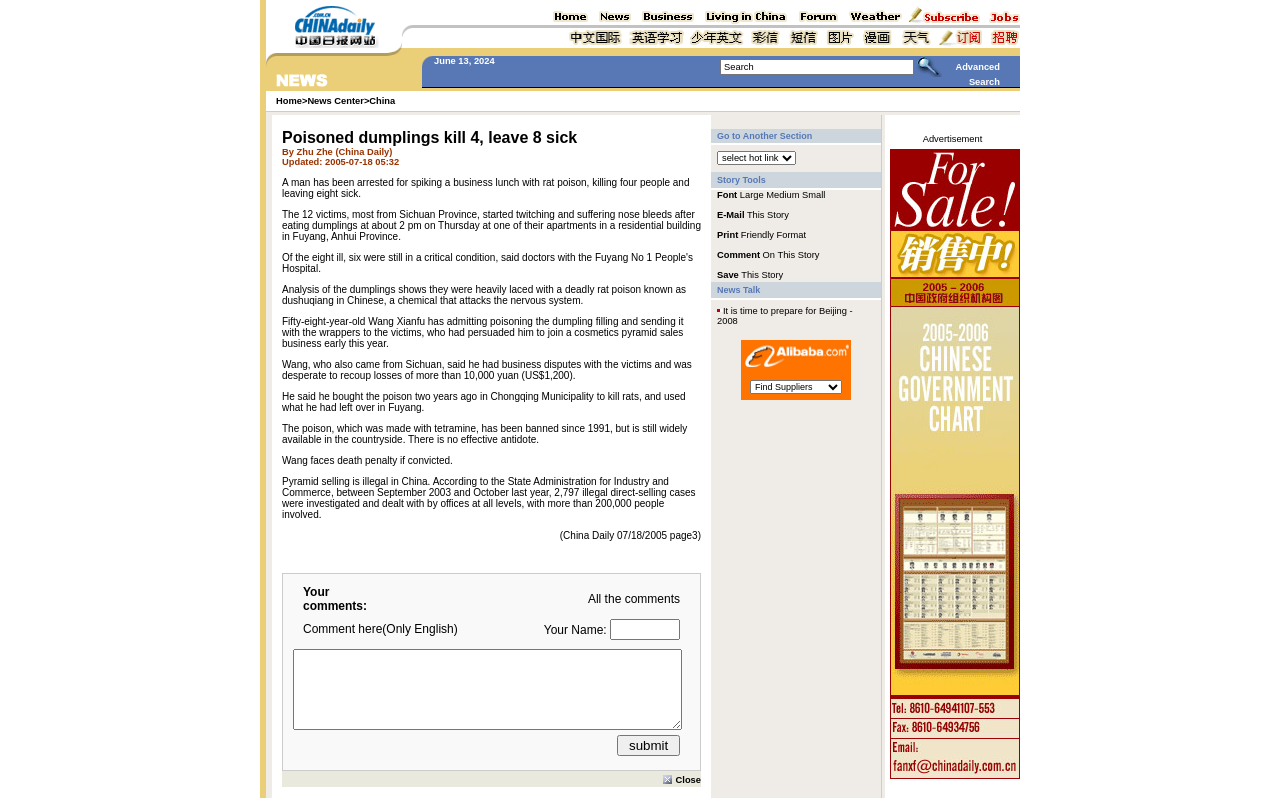What is the function of the 'submit' button?
Provide a detailed and extensive answer to the question.

The 'submit' button is located in the comment section and is used to submit the comments or opinions entered by the user in the text box. Once the user clicks the 'submit' button, their comment will be posted.